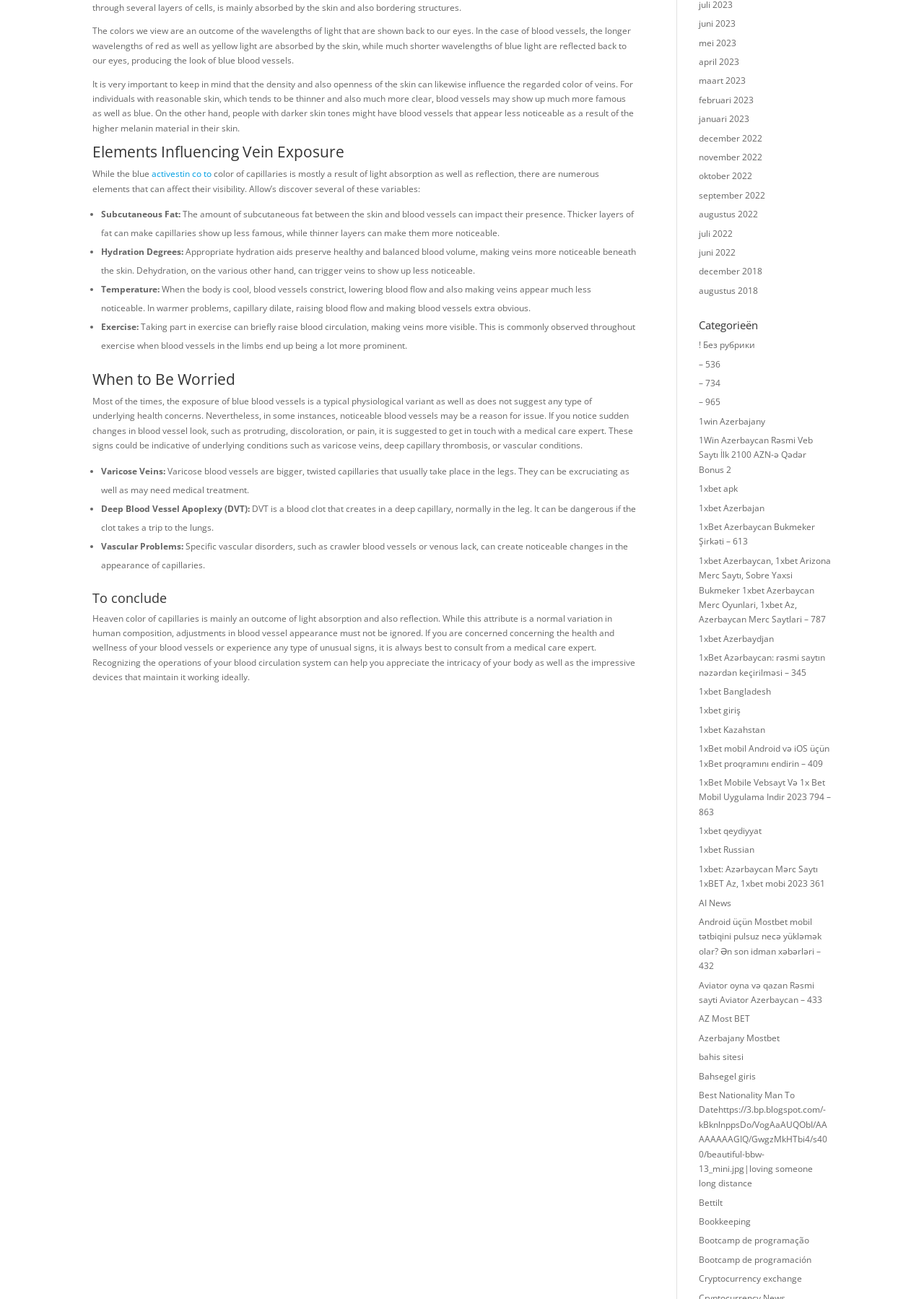Find the bounding box coordinates corresponding to the UI element with the description: "June 2005". The coordinates should be formatted as [left, top, right, bottom], with values as floats between 0 and 1.

None